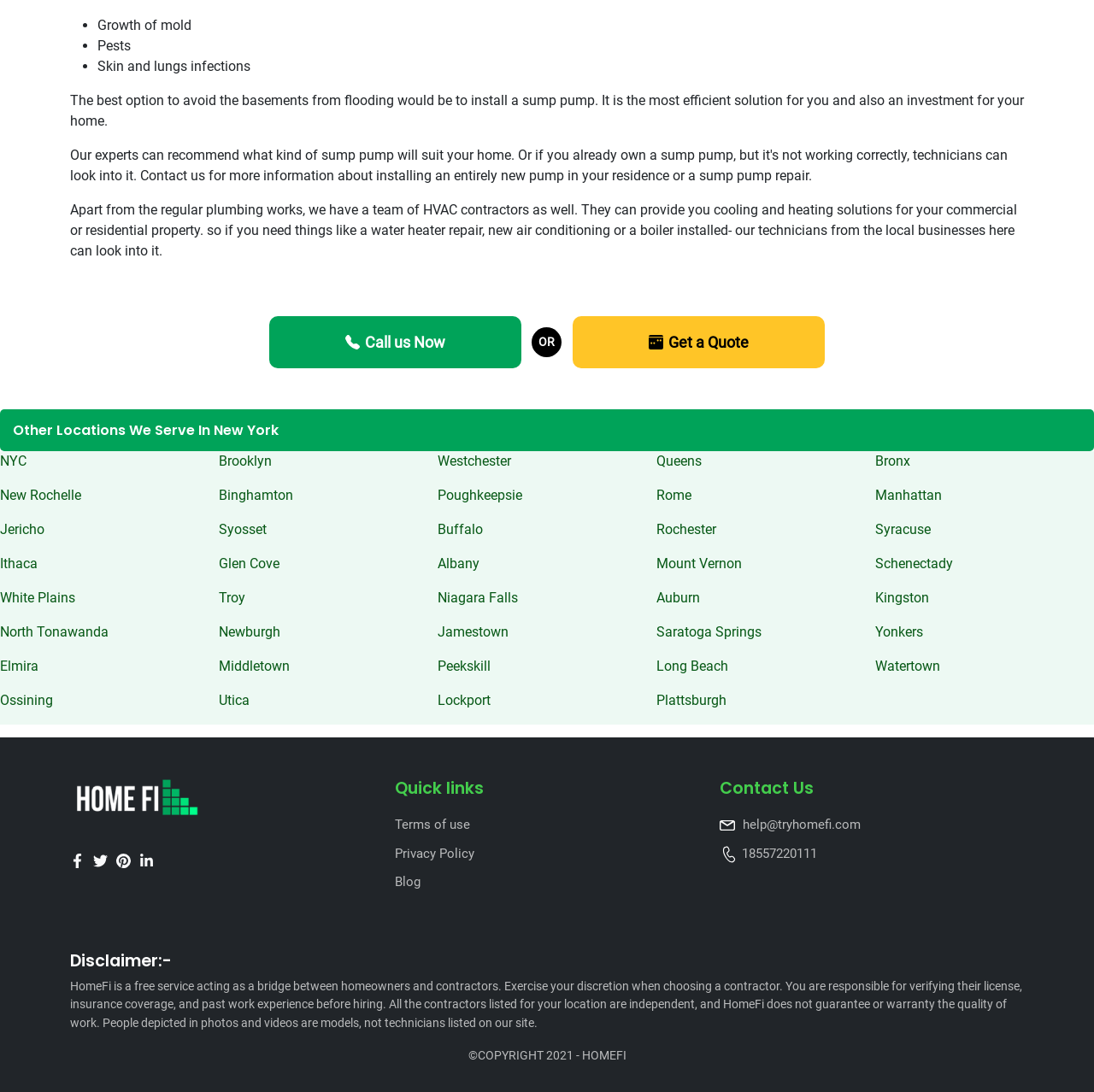What locations are served by the company?
Refer to the image and provide a one-word or short phrase answer.

Multiple locations in New York